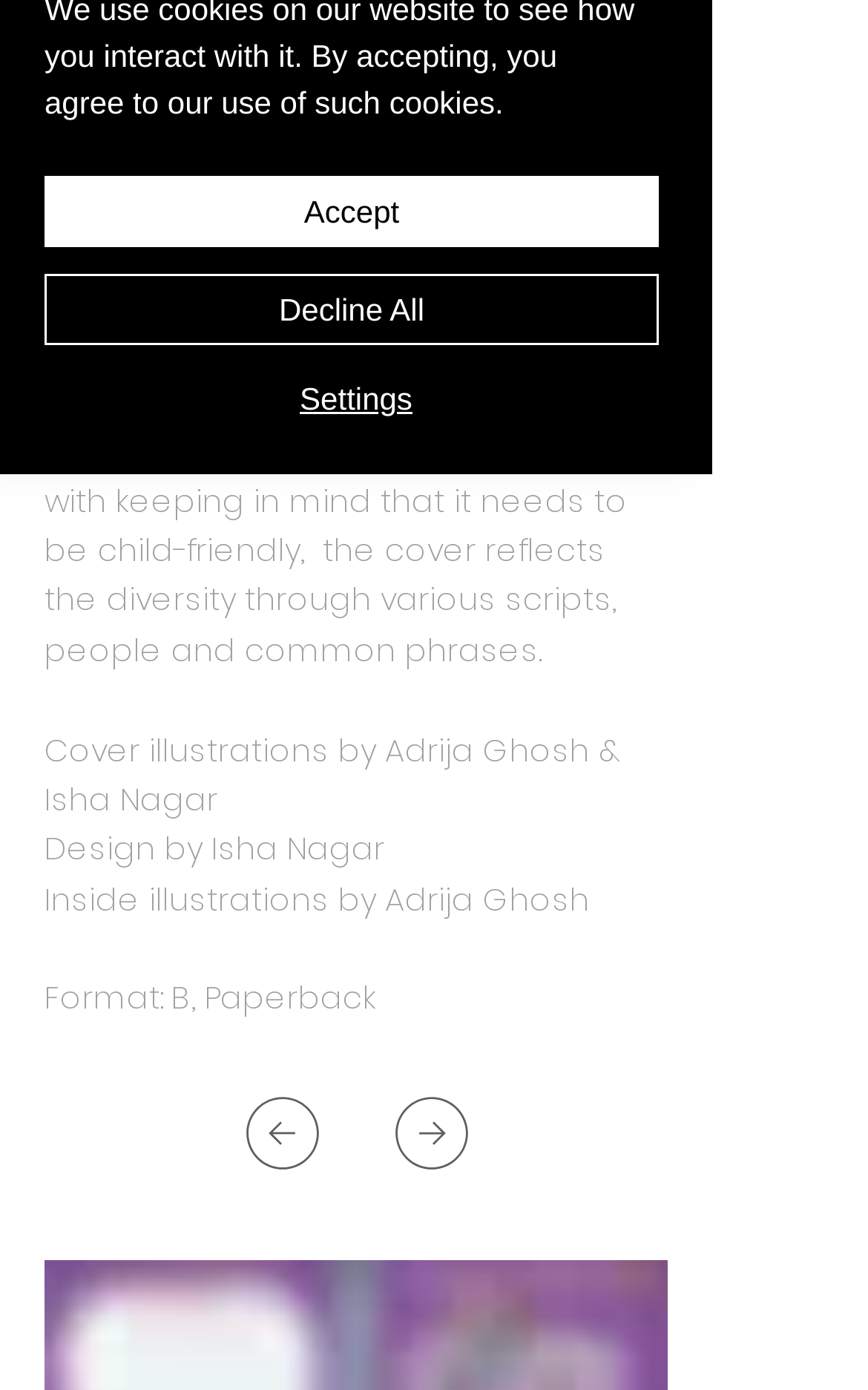Extract the bounding box coordinates of the UI element described by: "Accept". The coordinates should include four float numbers ranging from 0 to 1, e.g., [left, top, right, bottom].

[0.051, 0.127, 0.759, 0.178]